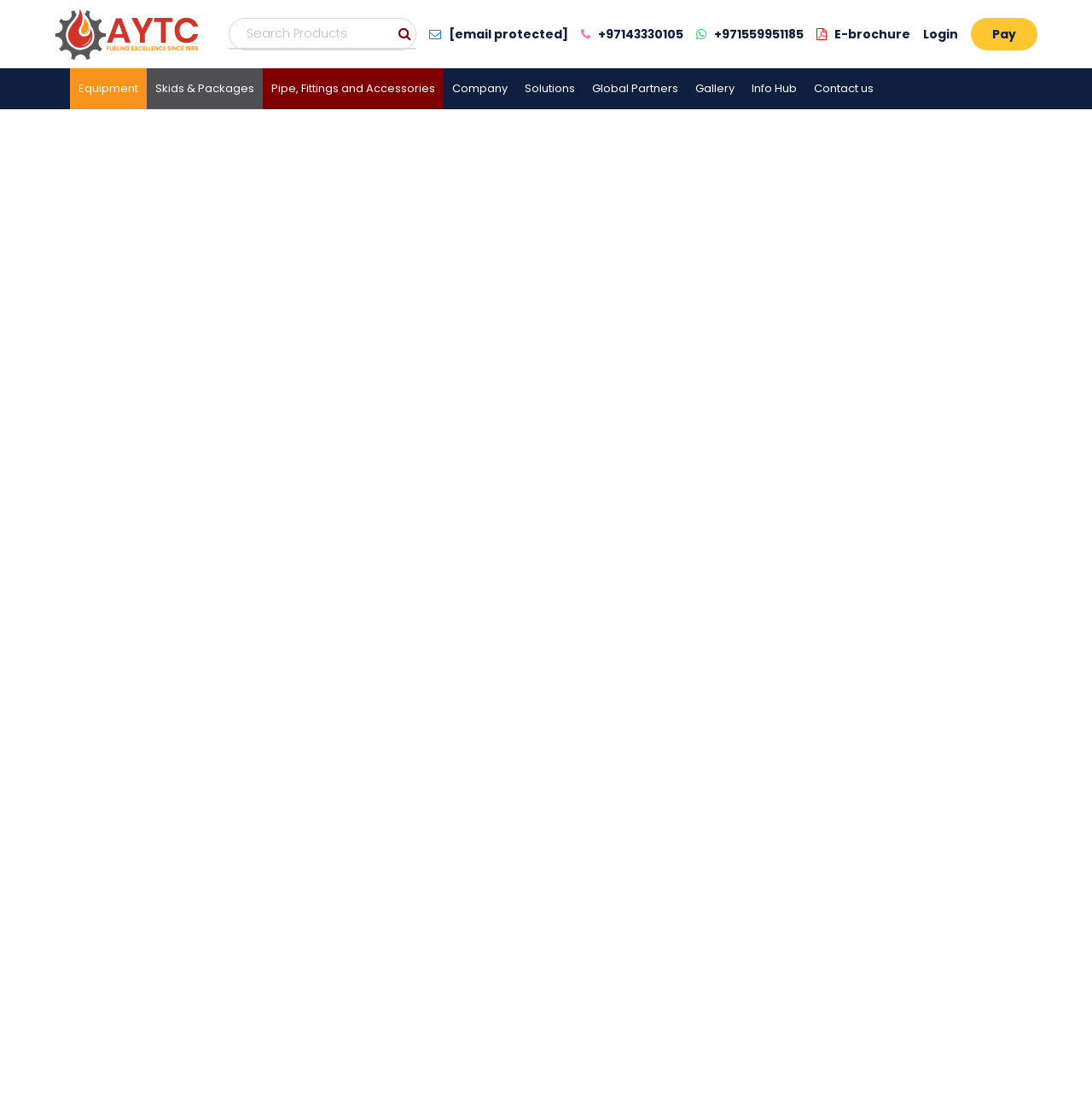Kindly provide the bounding box coordinates of the section you need to click on to fulfill the given instruction: "Learn about WDE-K30 Horizontal Woltmann water flow meter".

[0.07, 0.131, 0.242, 0.293]